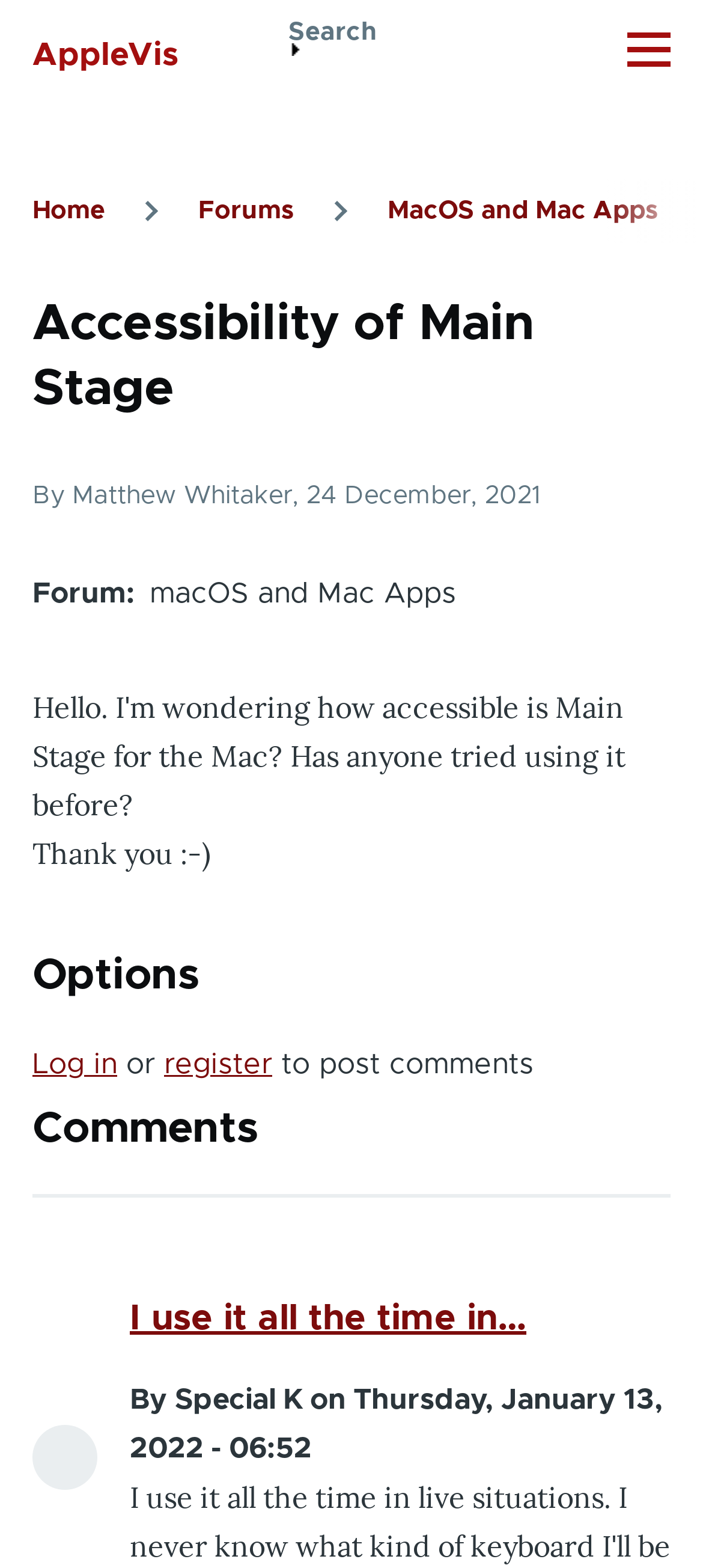Extract the bounding box for the UI element that matches this description: "Log in".

[0.046, 0.669, 0.167, 0.688]